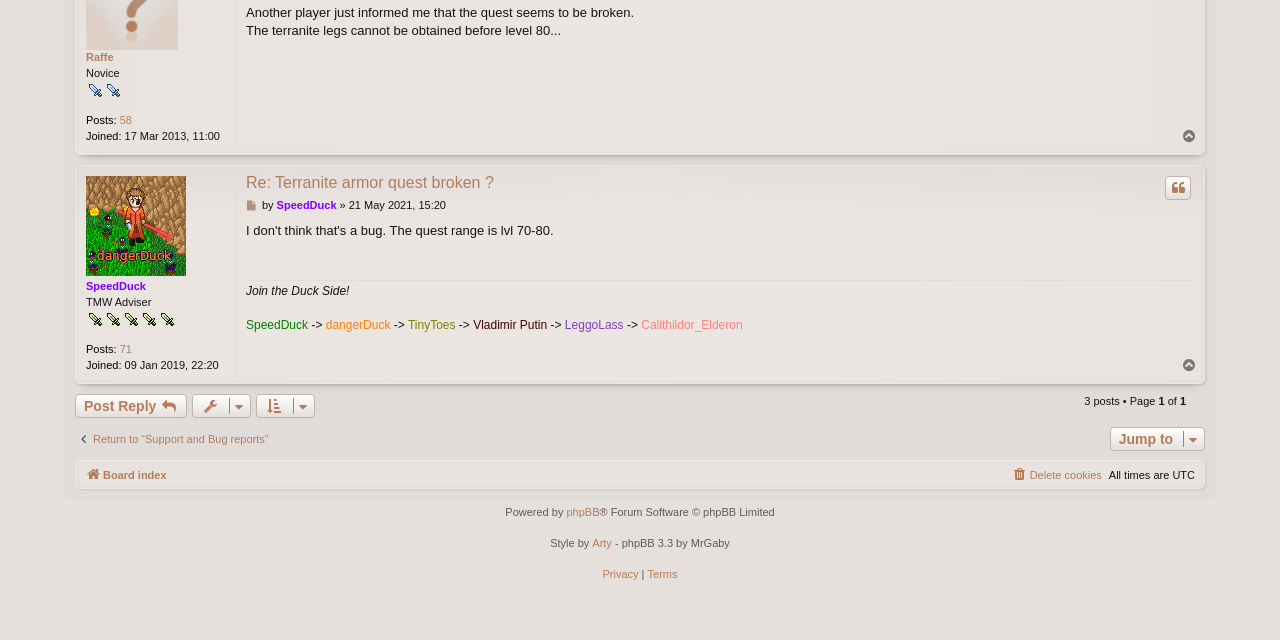Identify the bounding box coordinates for the UI element described as follows: "alt="User avatar"". Ensure the coordinates are four float numbers between 0 and 1, formatted as [left, top, right, bottom].

[0.067, 0.275, 0.145, 0.431]